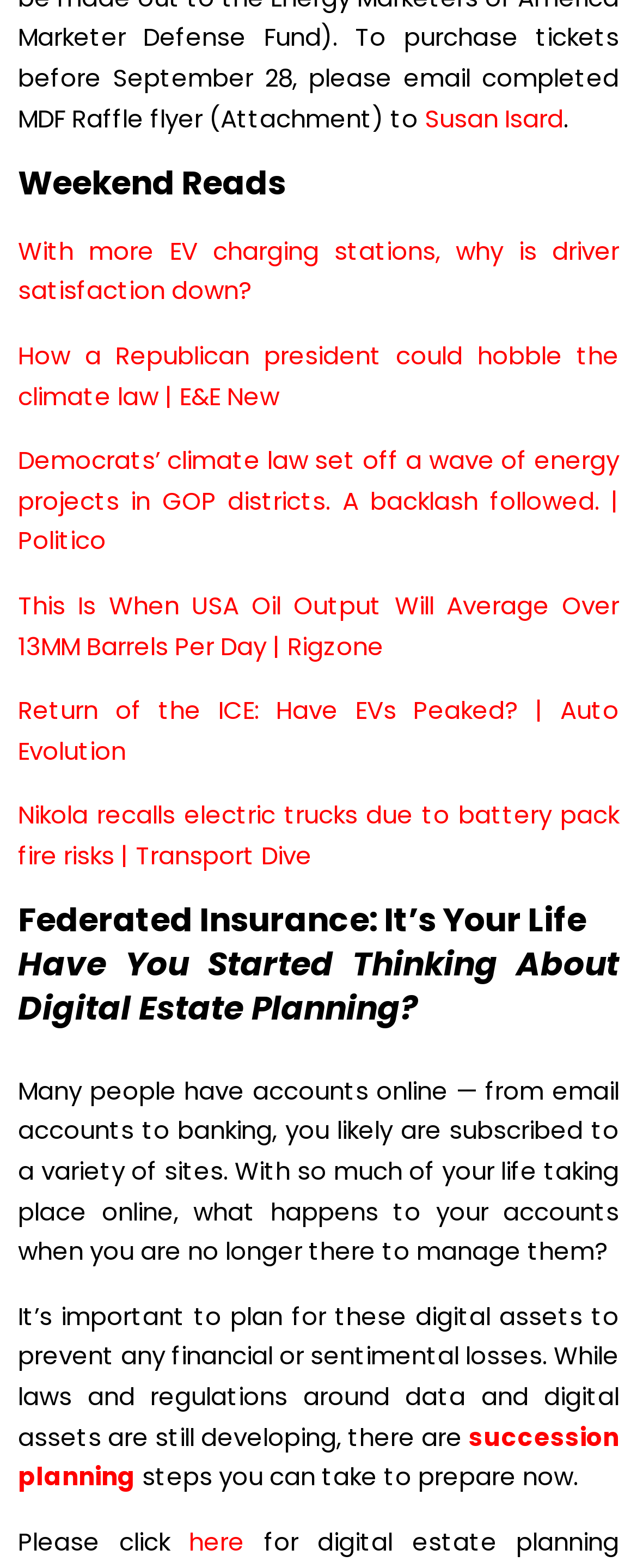What is the topic of the text block starting with 'Have You Started Thinking About Digital Estate Planning?'
Give a detailed explanation using the information visible in the image.

The text block starting with 'Have You Started Thinking About Digital Estate Planning?' discusses the importance of planning for digital assets and preventing financial or sentimental losses, which suggests that the topic is Digital Estate Planning.